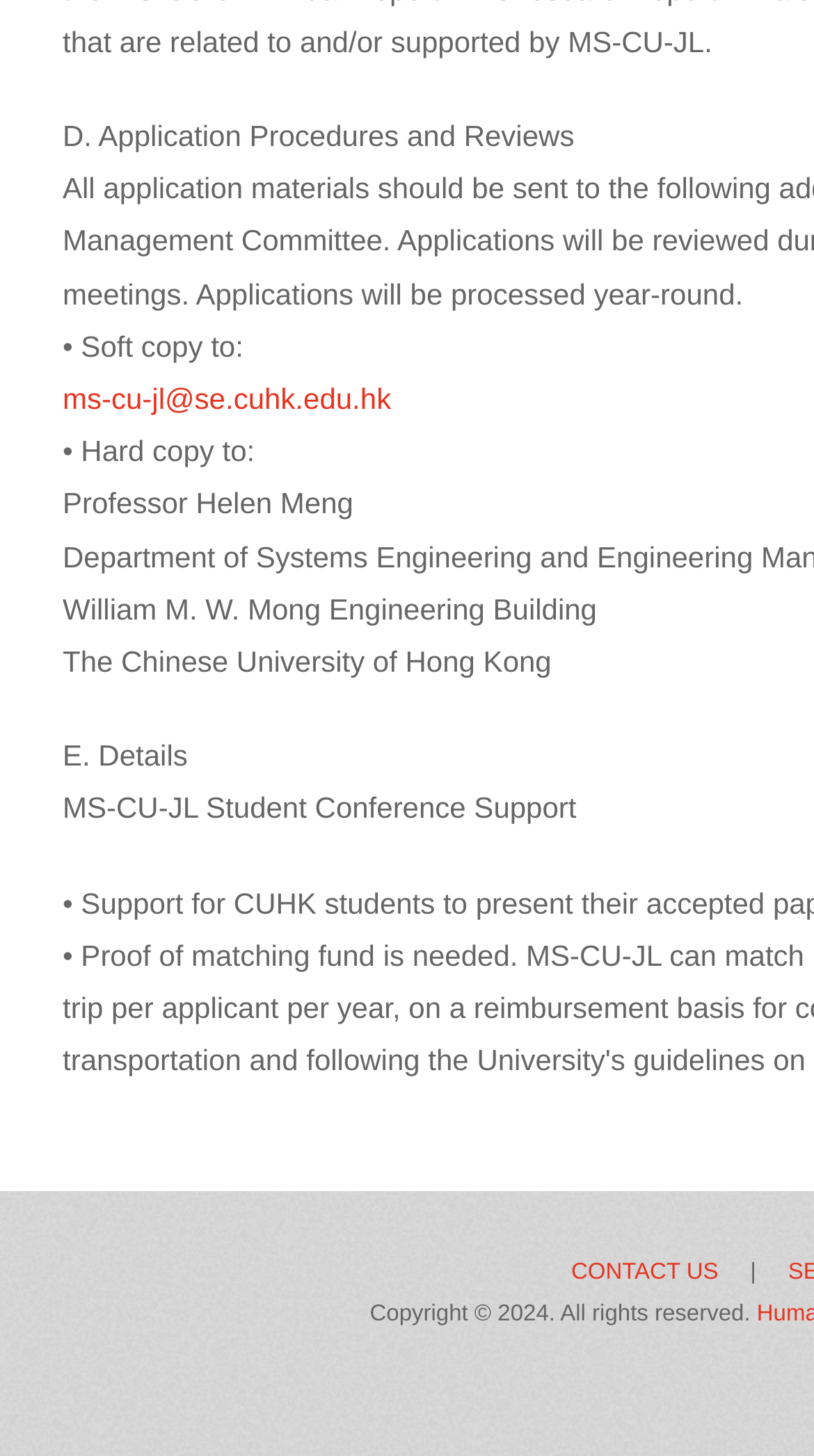What is the name of the building where Professor Helen Meng is located?
Based on the screenshot, provide a one-word or short-phrase response.

William M. W. Mong Engineering Building